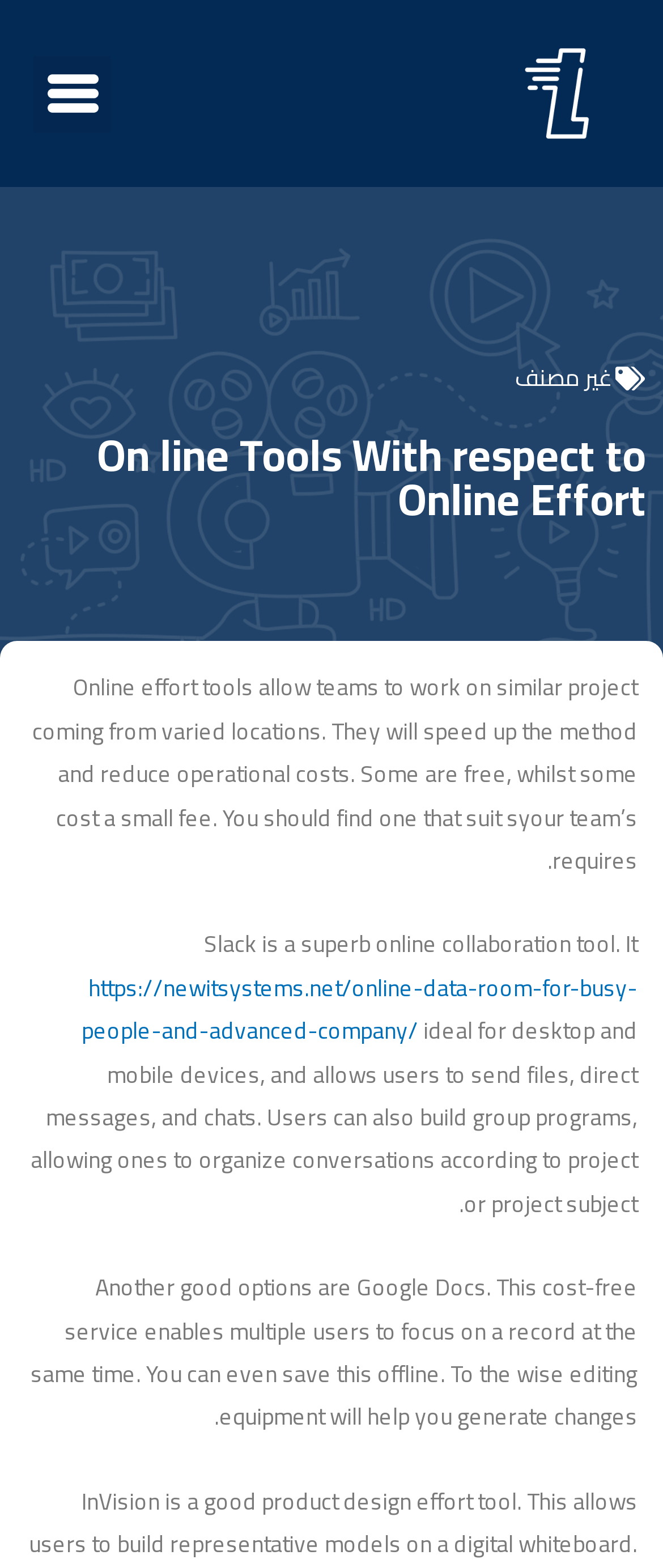Using the details in the image, give a detailed response to the question below:
What is the purpose of online effort tools?

According to the webpage, online effort tools allow teams to work on similar projects from varied locations, and they will speed up the method and reduce operational costs.